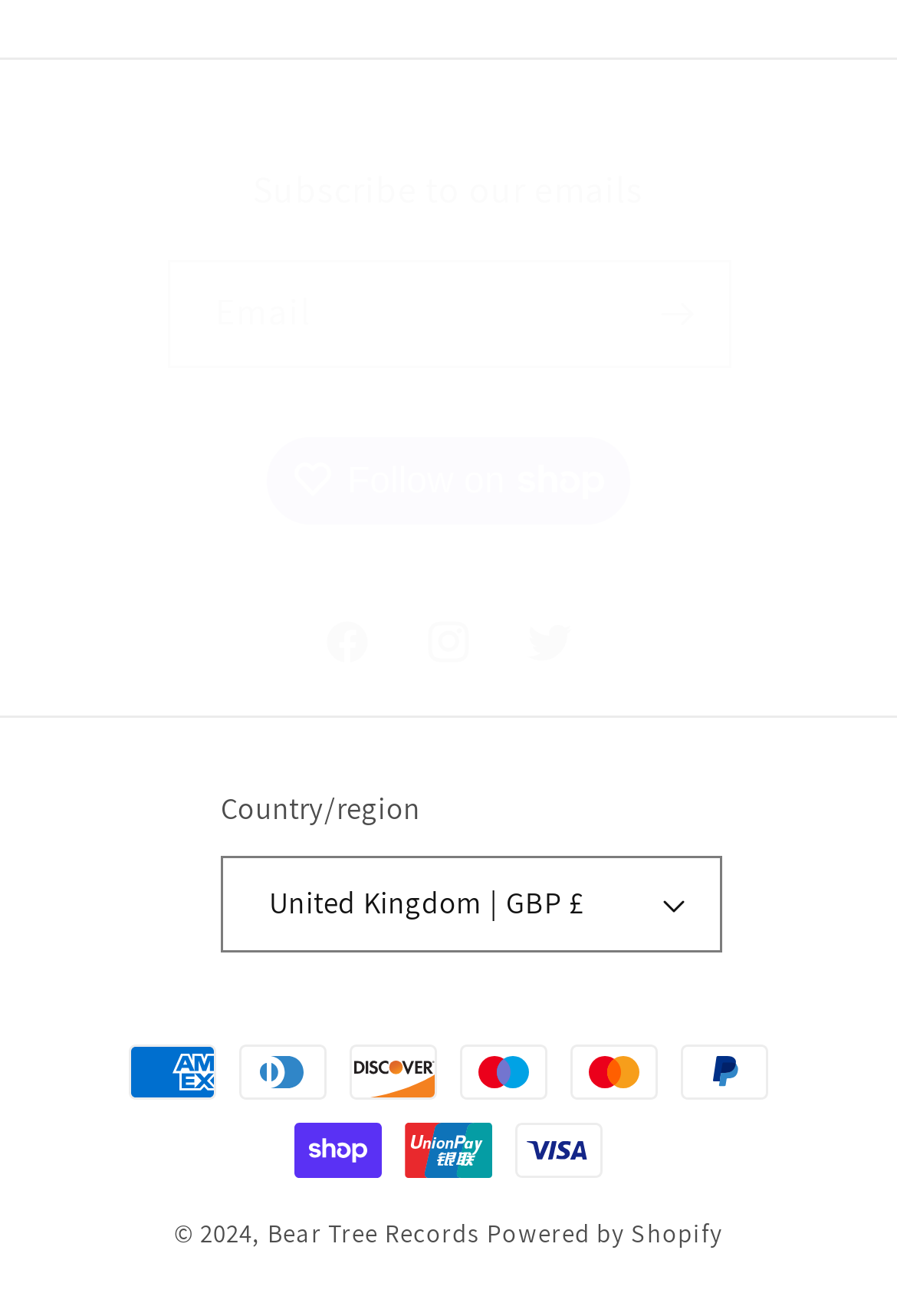Determine the bounding box coordinates for the area that needs to be clicked to fulfill this task: "Subscribe to newsletter". The coordinates must be given as four float numbers between 0 and 1, i.e., [left, top, right, bottom].

[0.699, 0.198, 0.812, 0.28]